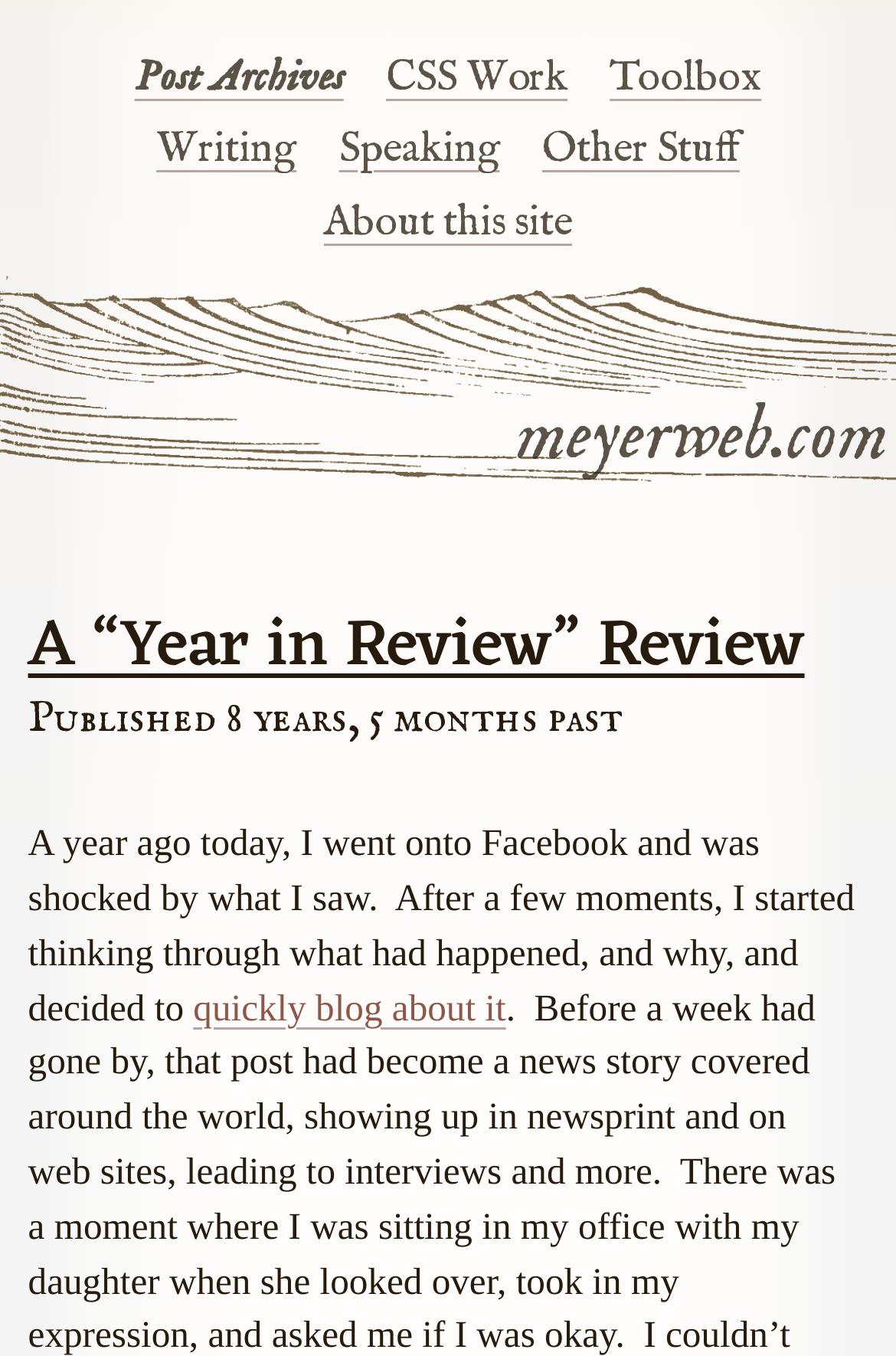Based on the image, please elaborate on the answer to the following question:
What is the author's action after seeing something on Facebook?

I determined the author's action by reading the sentence 'I started thinking through what had happened, and why, and decided to quickly blog about it'. This suggests that the author blogged about what they saw on Facebook.